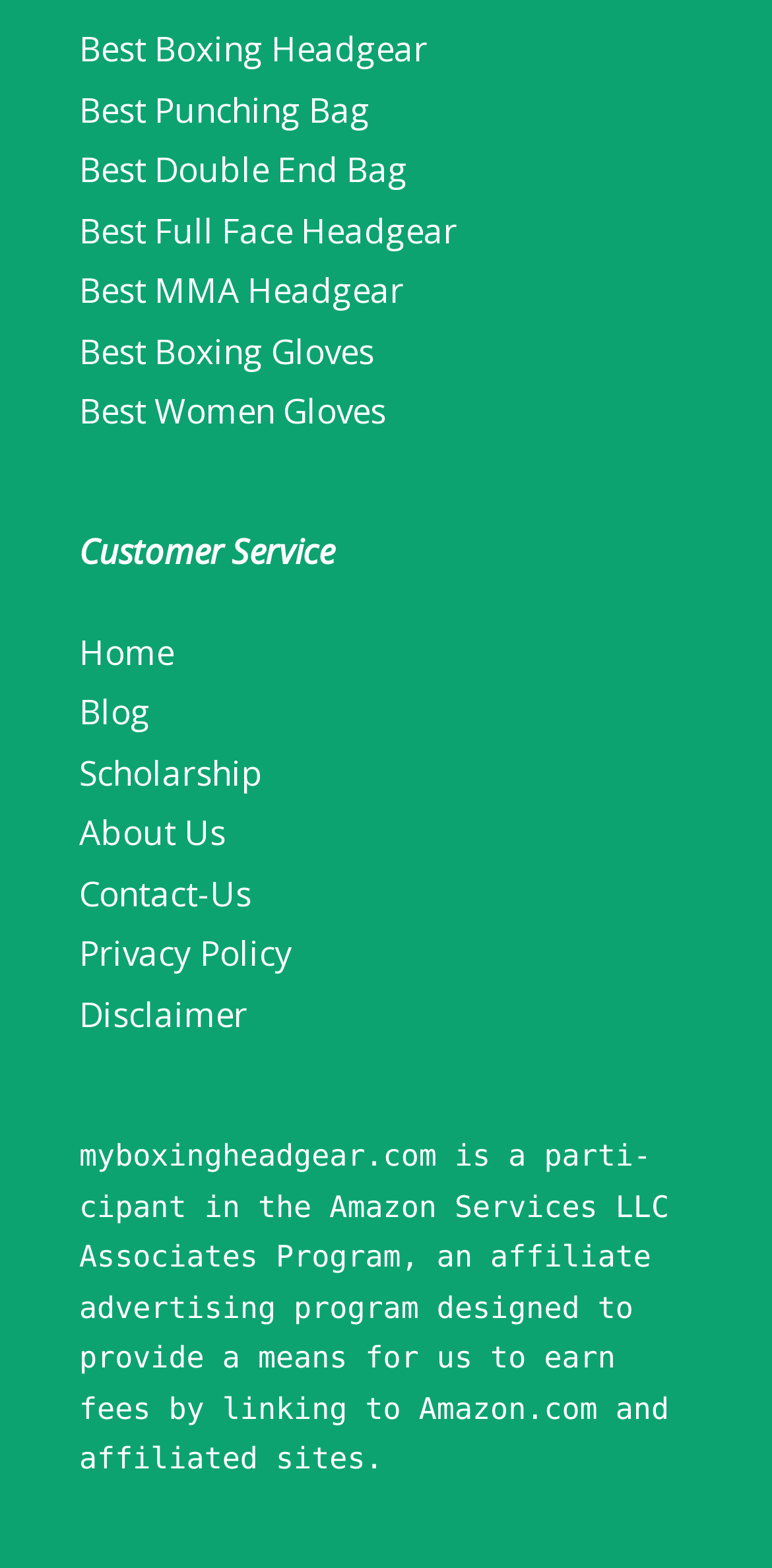Pinpoint the bounding box coordinates of the element that must be clicked to accomplish the following instruction: "Visit Home page". The coordinates should be in the format of four float numbers between 0 and 1, i.e., [left, top, right, bottom].

[0.103, 0.401, 0.226, 0.43]